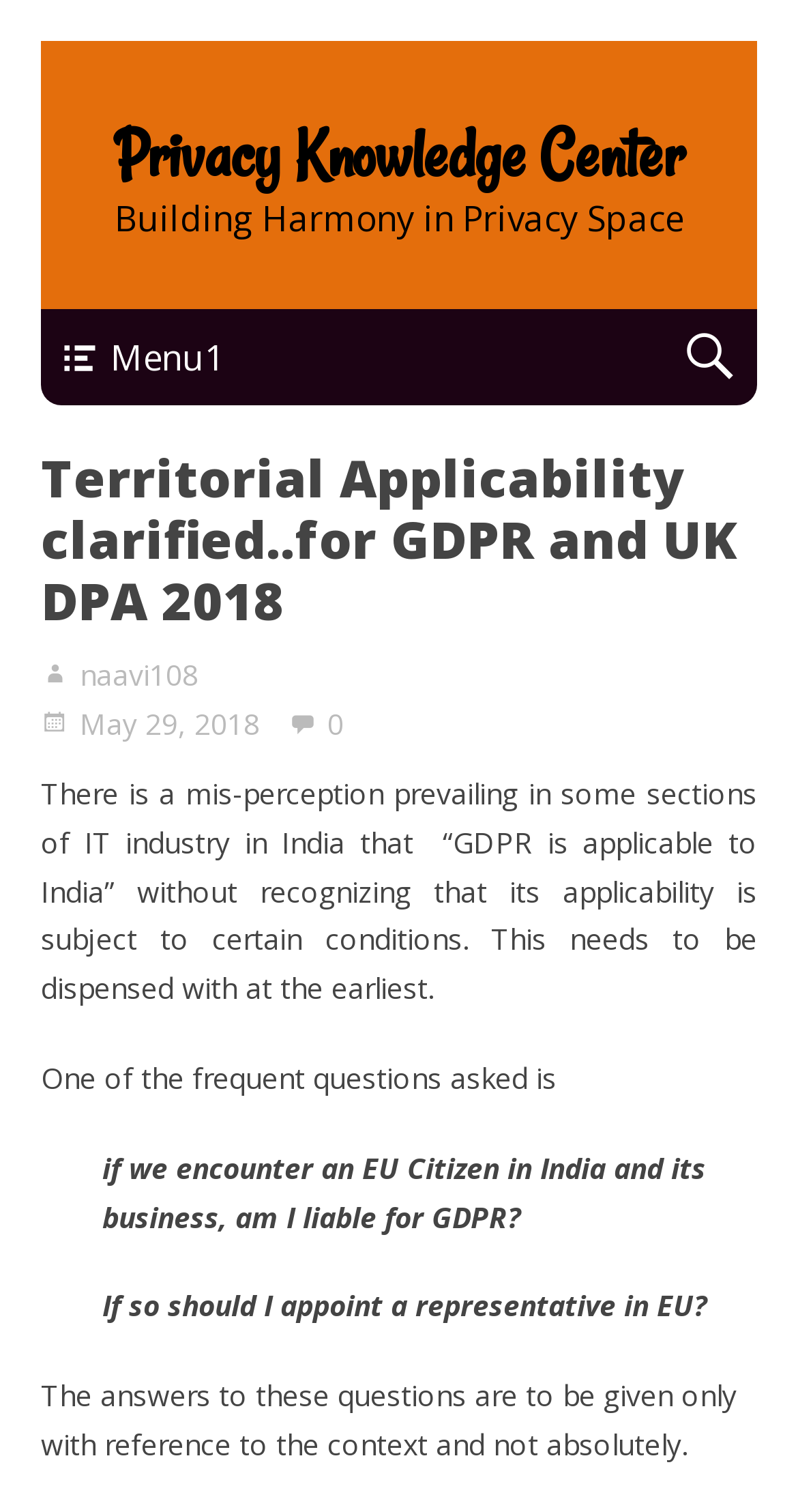What is the topic of this webpage?
Based on the screenshot, provide your answer in one word or phrase.

GDPR and UK DPA 2018